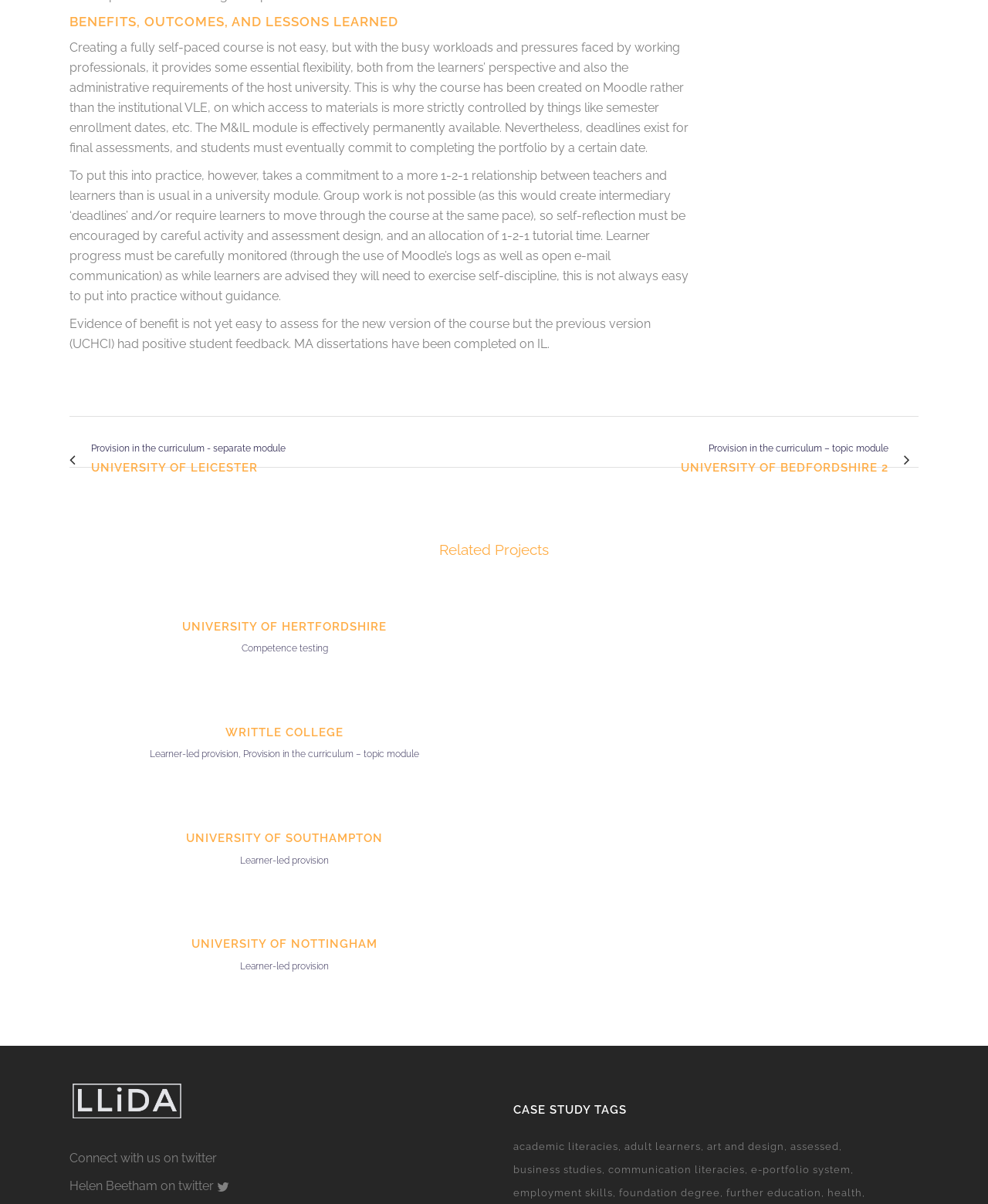Find the bounding box coordinates of the area to click in order to follow the instruction: "Explore case study tags".

[0.52, 0.653, 0.93, 0.669]